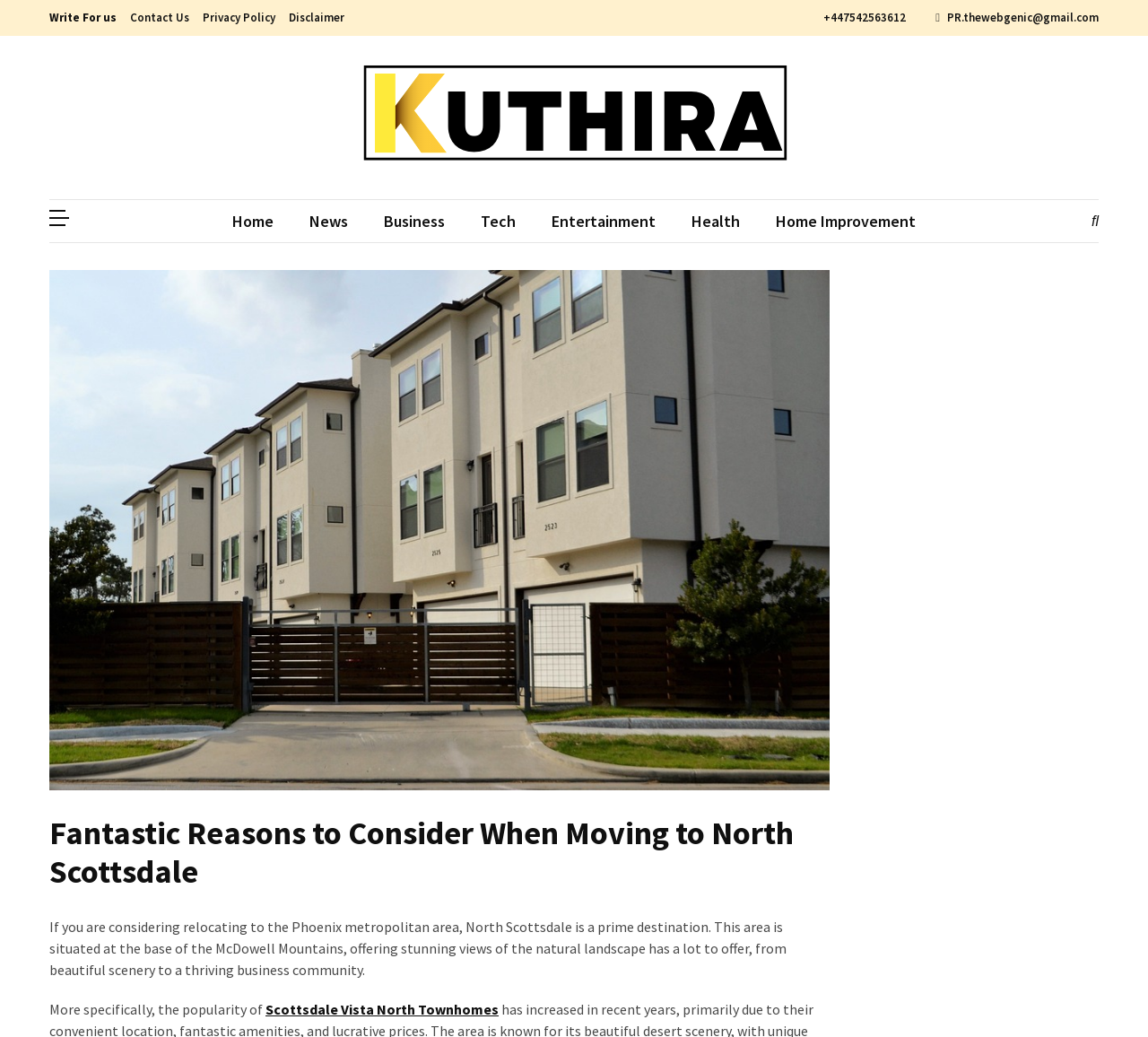How many items are related to 'Family' on the webpage?
Refer to the screenshot and answer in one word or phrase.

5